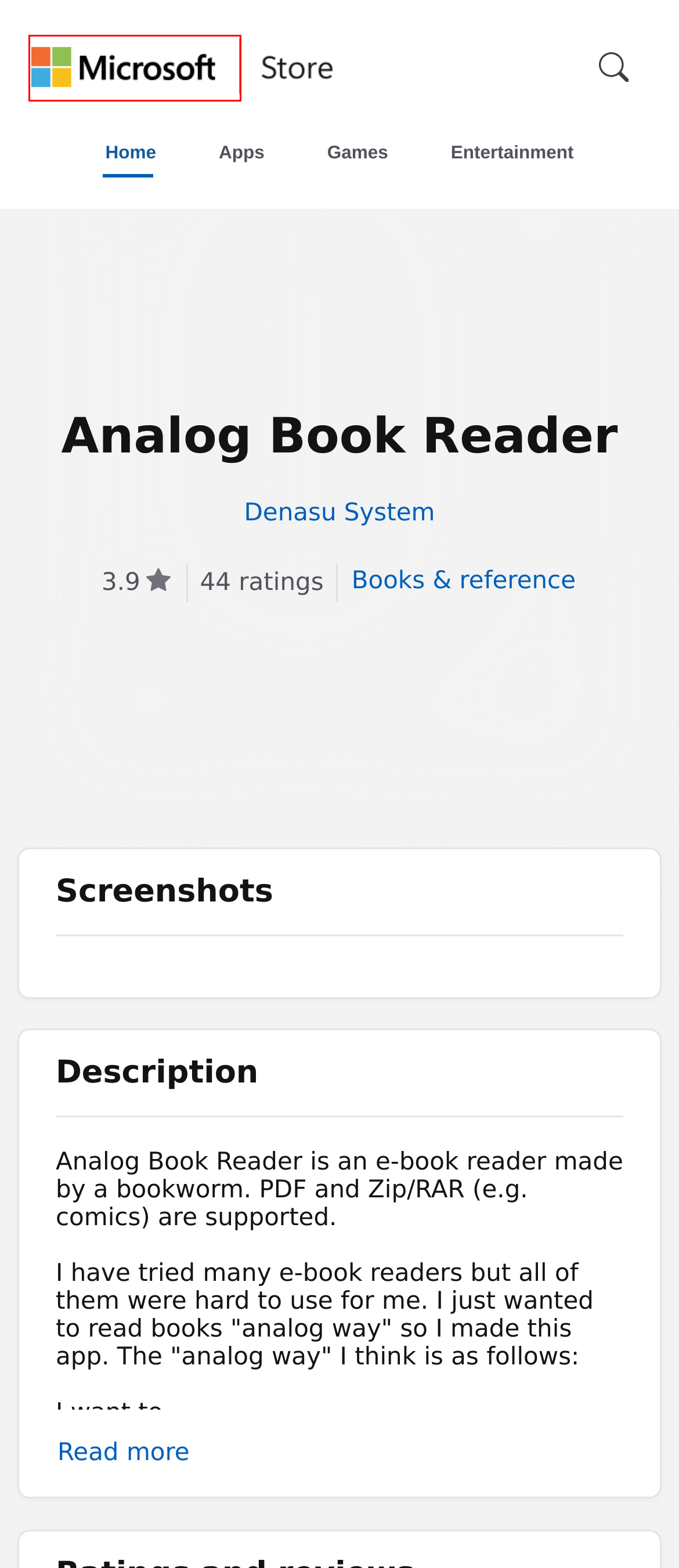You are presented with a screenshot of a webpage that includes a red bounding box around an element. Determine which webpage description best matches the page that results from clicking the element within the red bounding box. Here are the candidates:
A. Your request has been blocked. This could be
                        due to several reasons.
B. Microsoft Investor Relations - Home Page
C. Home | Microsoft Careers
D. Devices Safety & Eco | Microsoft Legal
E. Privacy Policy
F. Microsoft مەخپىيەتلىك باياناتى - Microsoft تا مەخپىيەتلىك
G. Analog Book Reader - Official app in the Microsoft Store
H. Accessibility Technology & Tools | Microsoft Accessibility

A